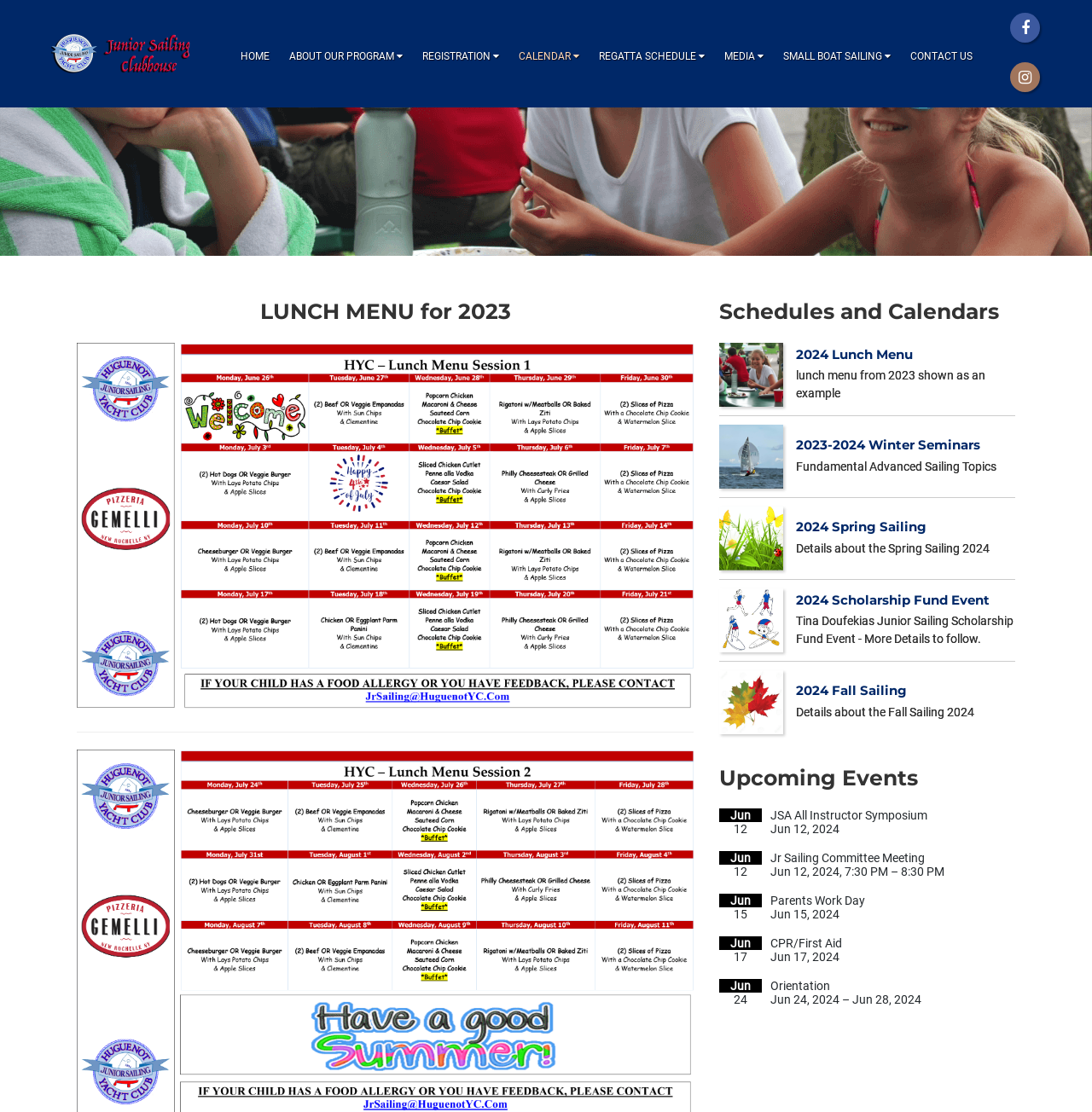Provide a short answer using a single word or phrase for the following question: 
What type of organization is this?

Sailing Club